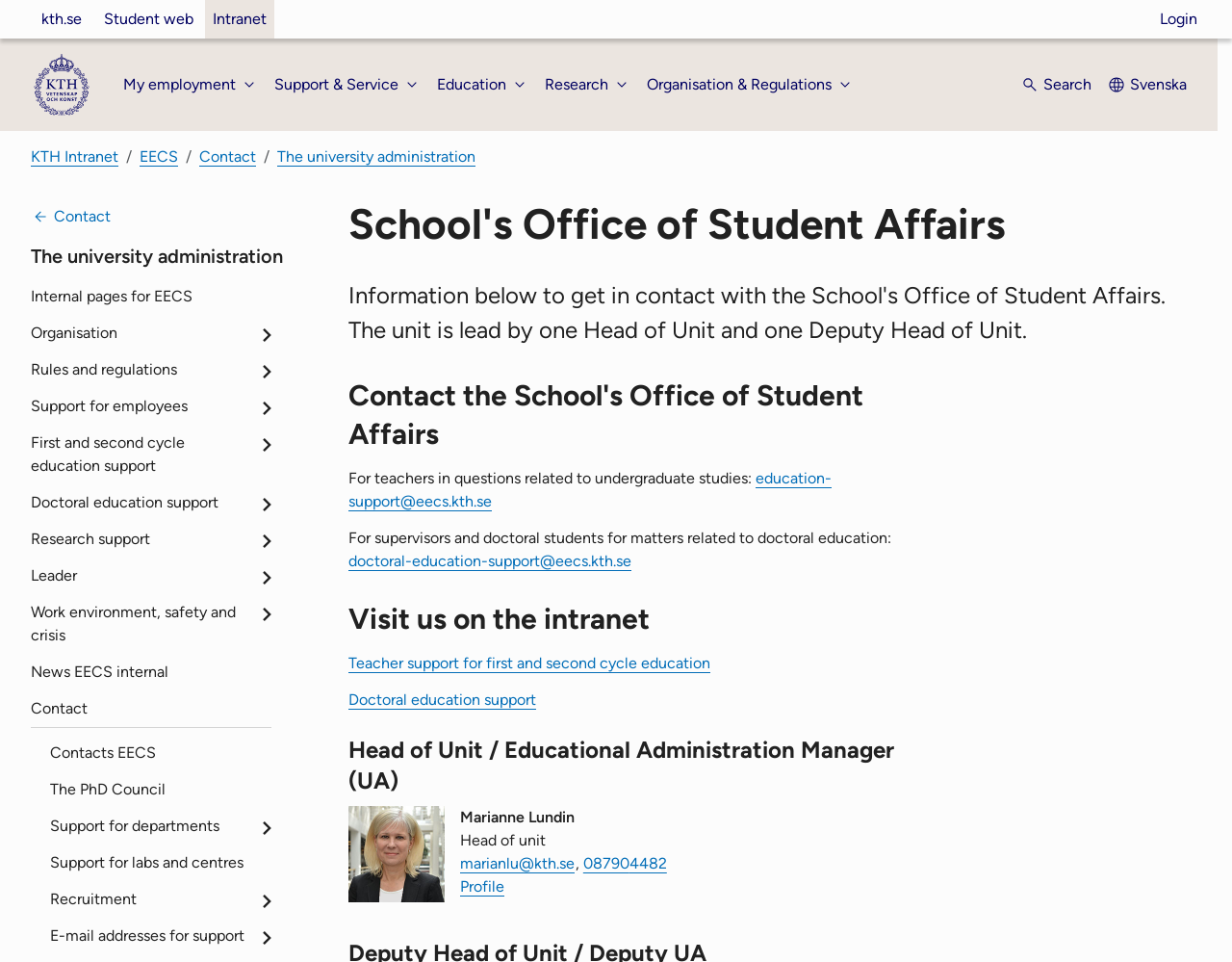What is the phone number of the Head of Unit?
Examine the screenshot and reply with a single word or phrase.

087904482